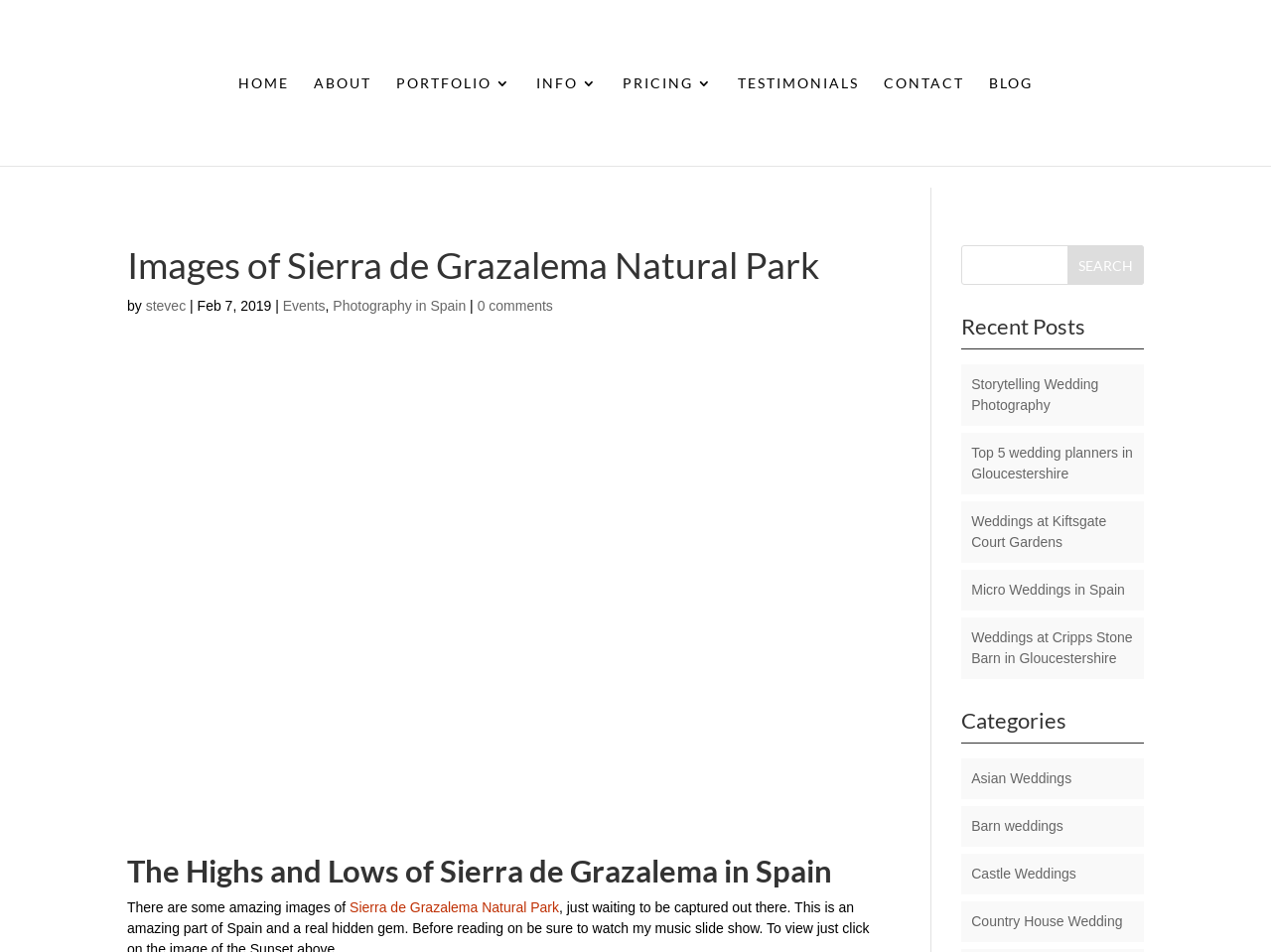Extract the primary header of the webpage and generate its text.

Images of Sierra de Grazalema Natural Park